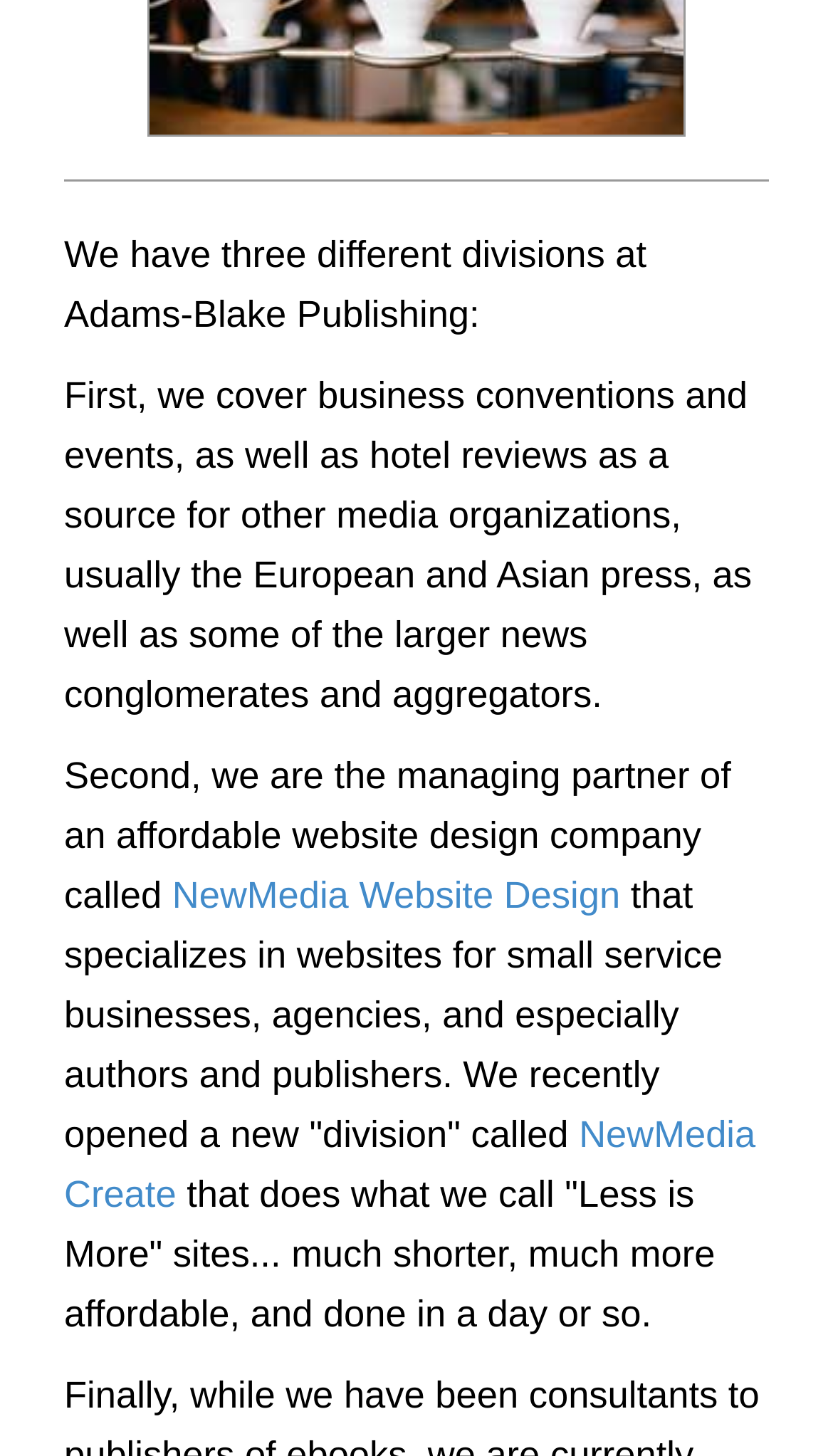Provide your answer to the question using just one word or phrase: What is the name of the affordable website design company?

NewMedia Website Design